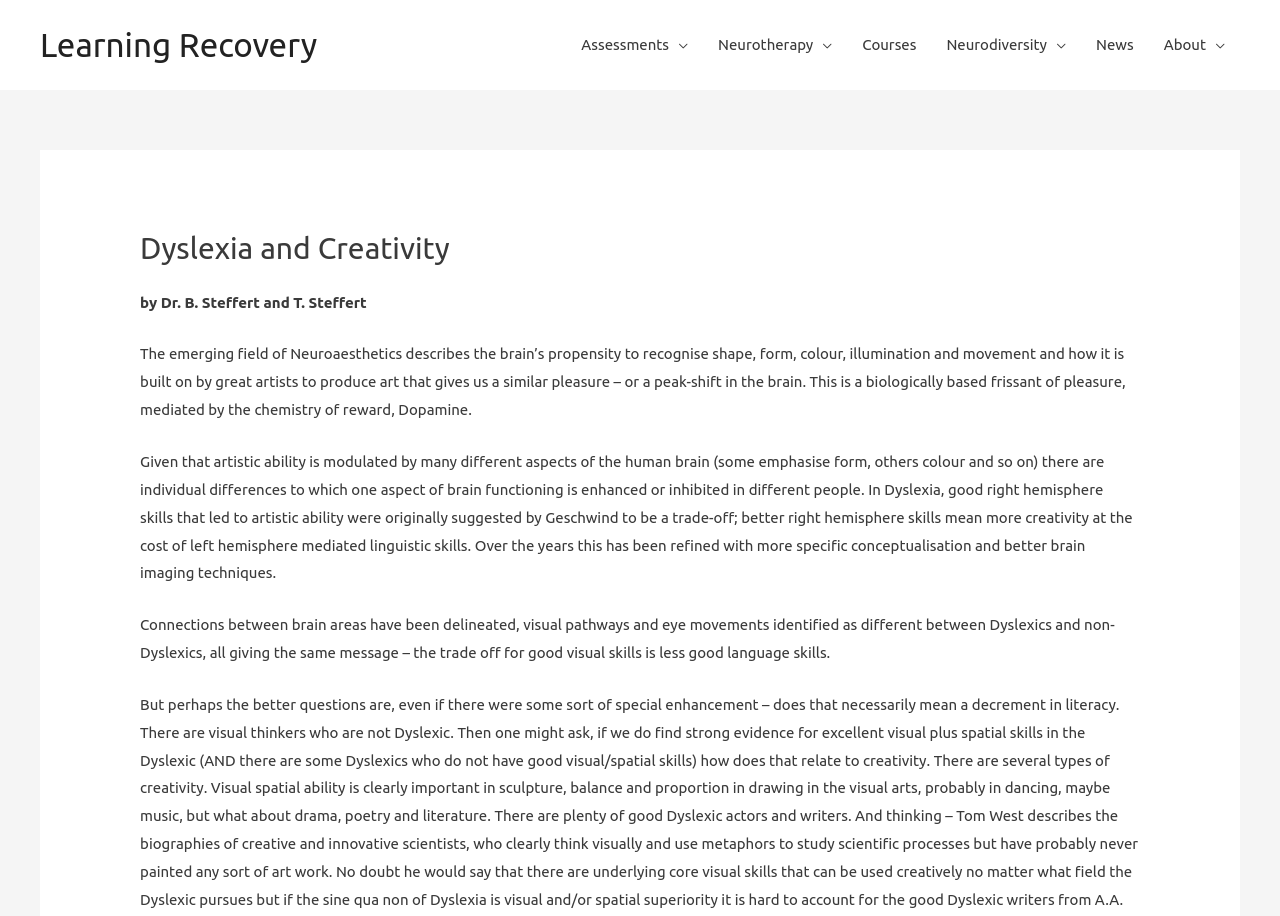Answer the question using only one word or a concise phrase: What is Neuroaesthetics?

Study of brain's propensity to recognise shape, form, colour, etc.